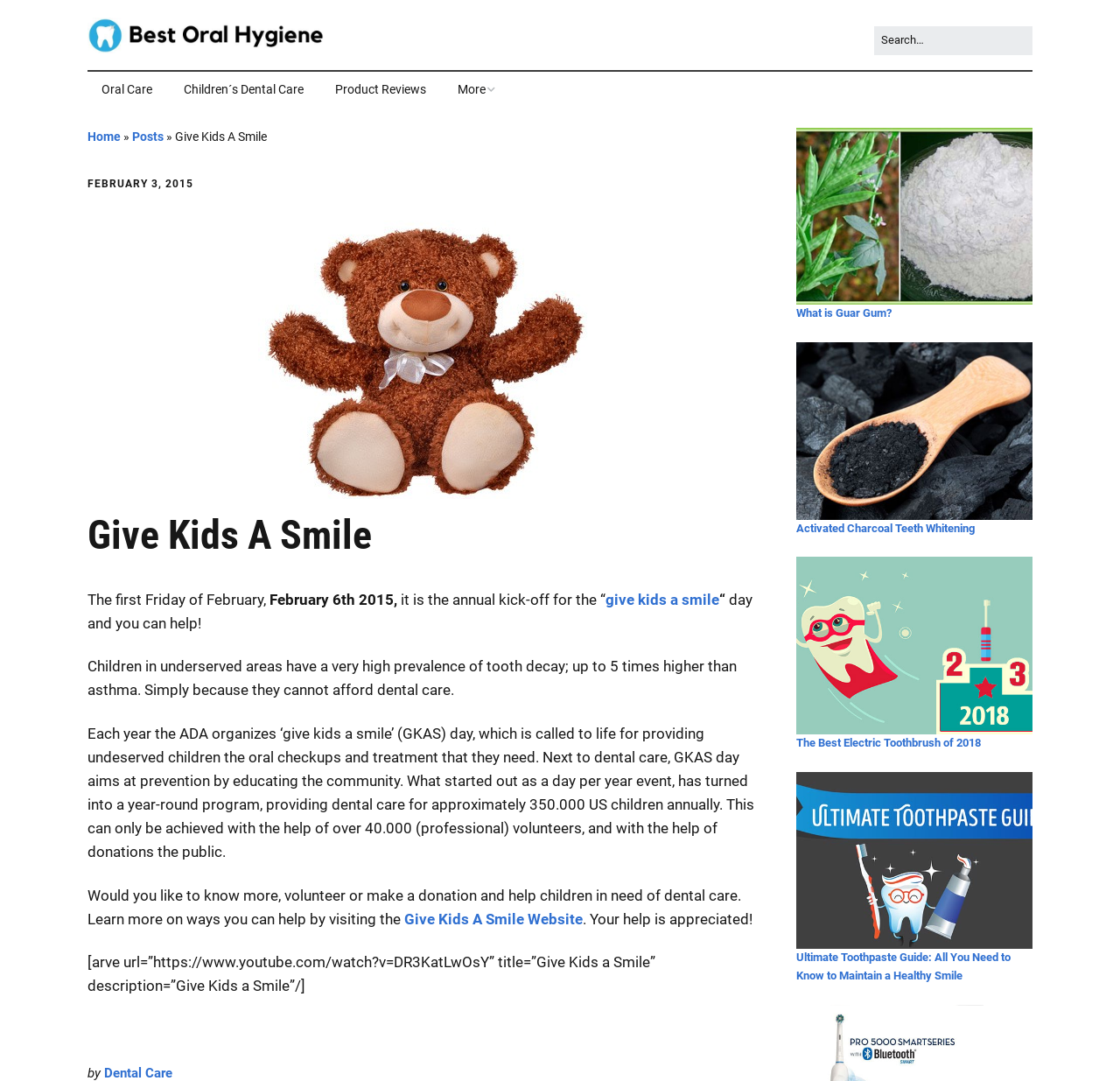What is the purpose of the 'Give Kids A Smile' day?
Please provide a comprehensive answer based on the information in the image.

The purpose of the 'Give Kids A Smile' day is to provide oral checkups and treatment to underserved children who cannot afford dental care, and also to educate the community on prevention.